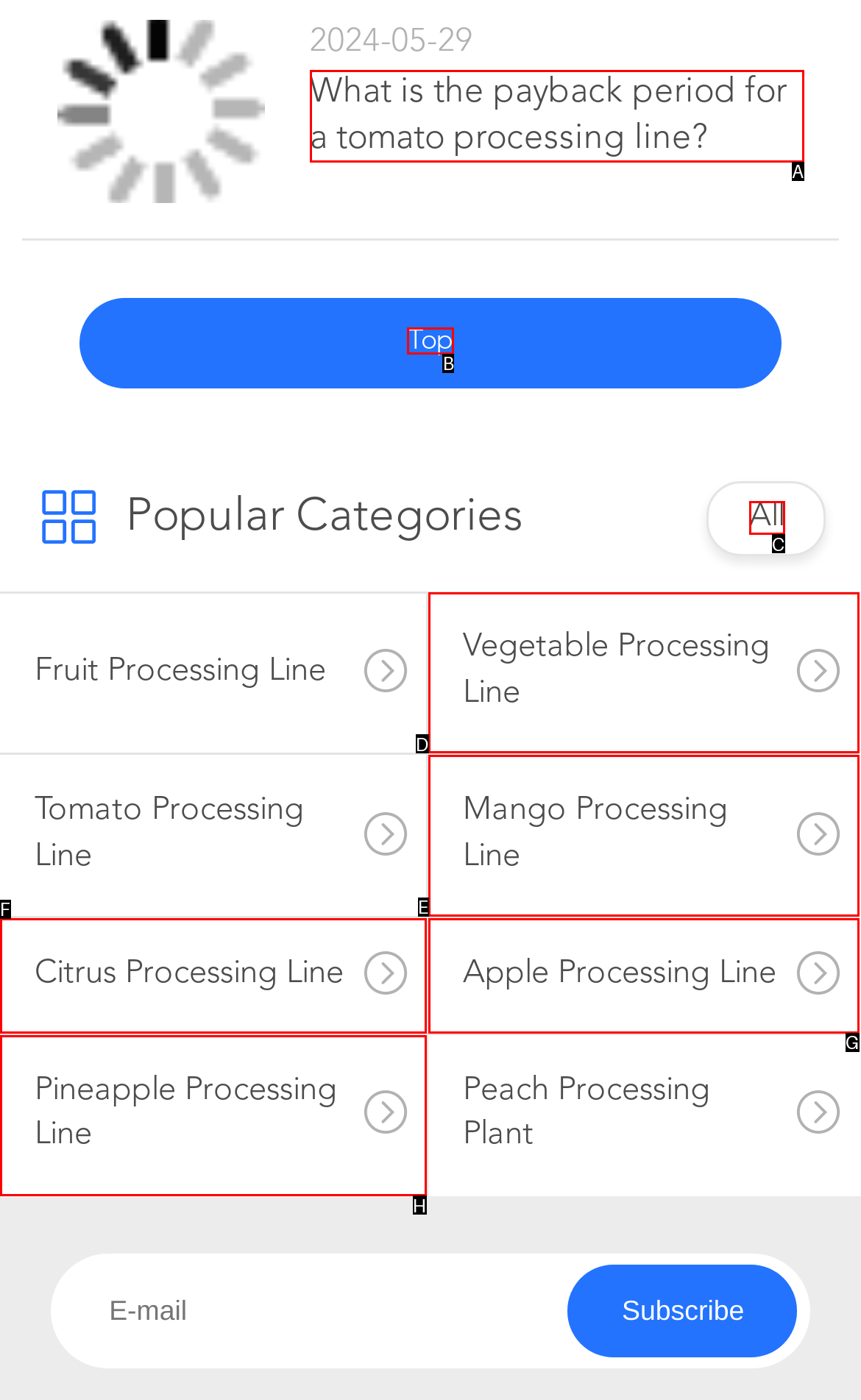Select the appropriate HTML element to click for the following task: View the top articles
Answer with the letter of the selected option from the given choices directly.

B